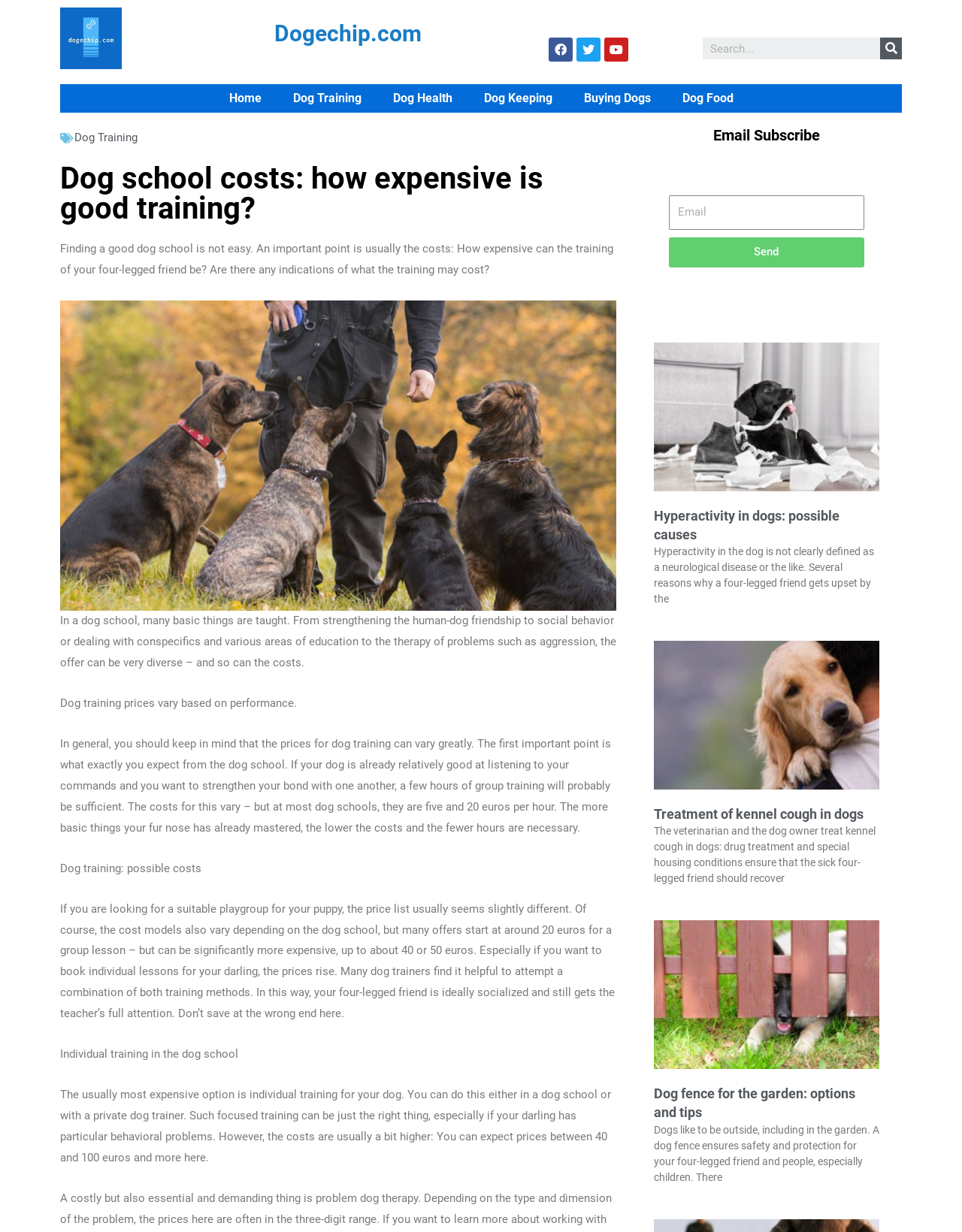Can you show the bounding box coordinates of the region to click on to complete the task described in the instruction: "Subscribe to the newsletter"?

[0.695, 0.159, 0.898, 0.186]